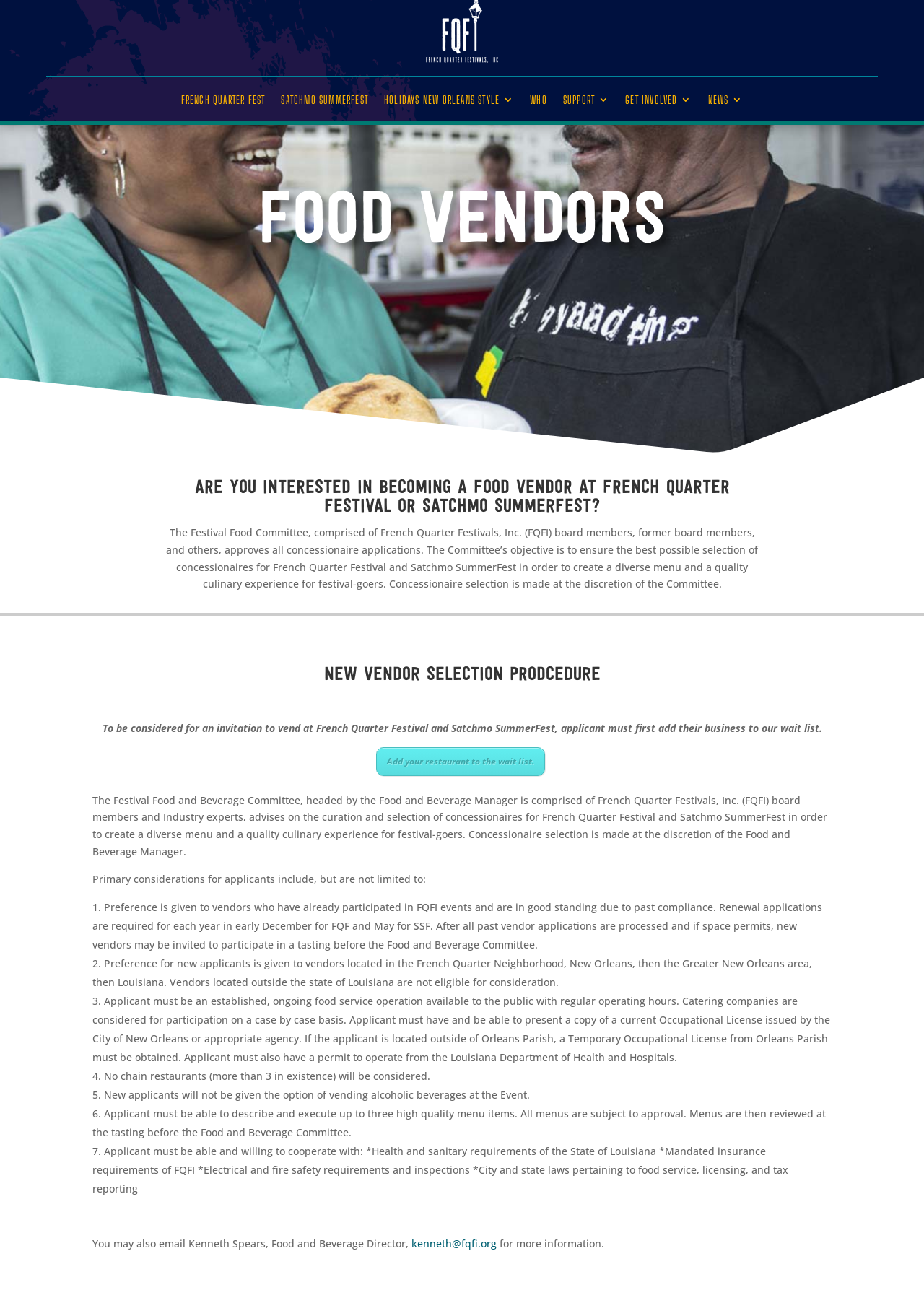Predict the bounding box of the UI element based on this description: "Support".

[0.609, 0.074, 0.66, 0.085]